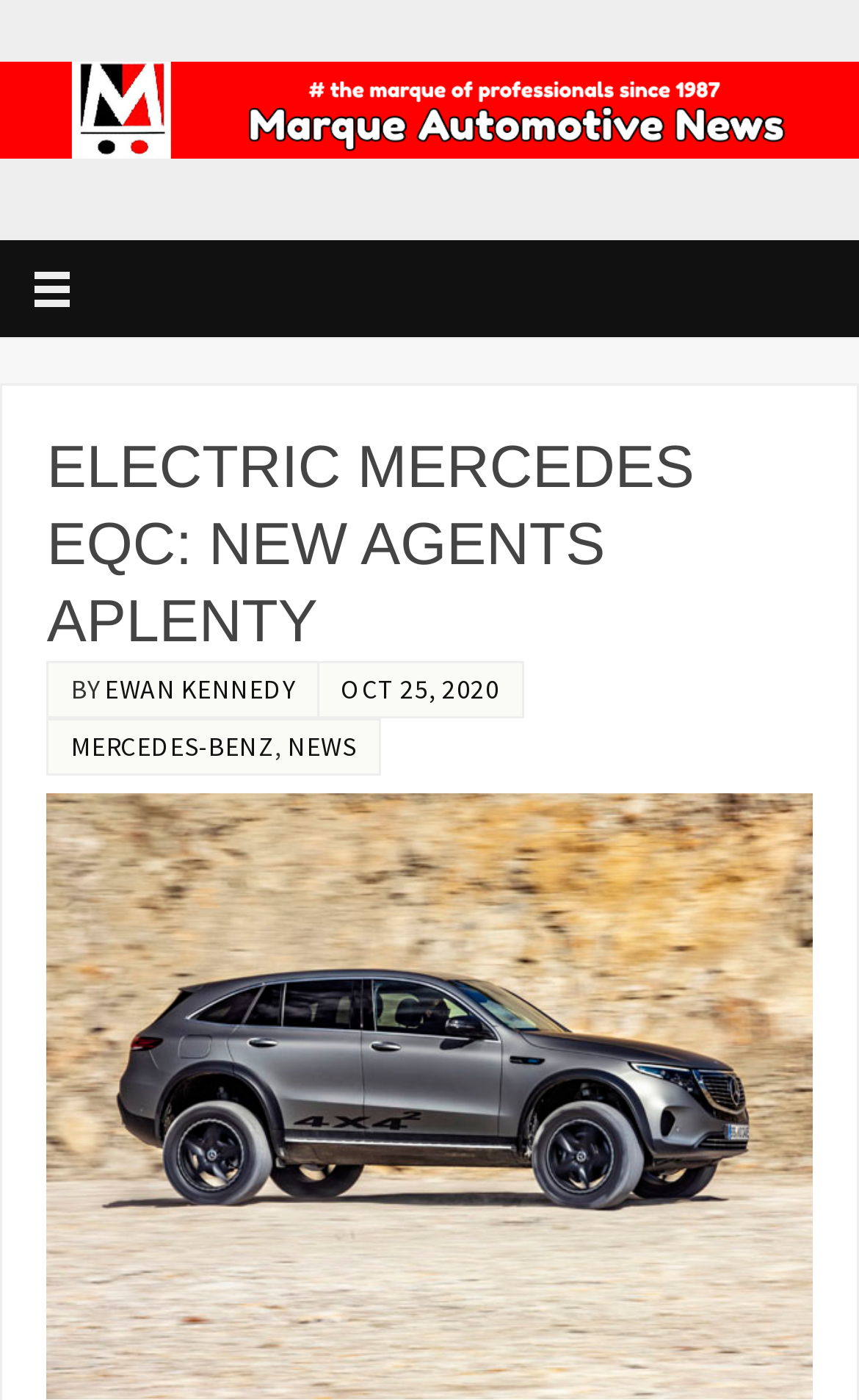Generate a thorough caption detailing the webpage content.

The webpage is about the Electric Mercedes EQC, with a focus on new agents. At the top, there is a logo of Marque Automotive News, which spans the entire width of the page. Below the logo, there is a heading that reads "ELECTRIC MERCEDES EQC: NEW AGENTS APLENTY", taking up most of the page's width. 

To the right of the heading, there is a byline that reads "BY" followed by a link to the author's name, "EWAN KENNEDY". Next to the author's name, there is a timestamp indicating the publication date, "OCT 25, 2020". 

Further down, there are two links, one to "MERCEDES-BENZ" and another to "NEWS", positioned side by side. Below these links, there is a large figure or image that takes up the rest of the page's height, likely showcasing the Electric Mercedes EQC.